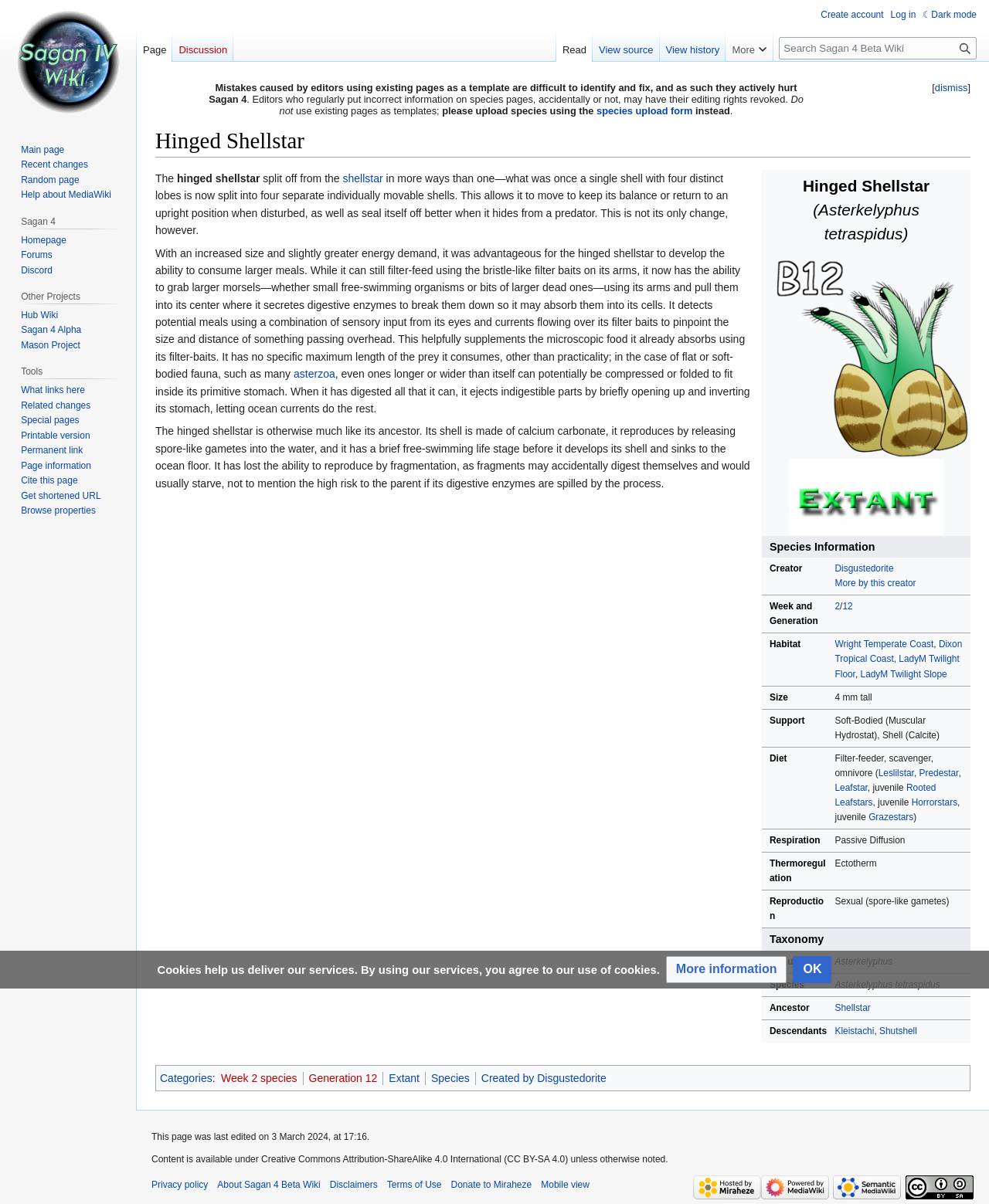Identify the bounding box coordinates of the clickable region necessary to fulfill the following instruction: "check the Categories link". The bounding box coordinates should be four float numbers between 0 and 1, i.e., [left, top, right, bottom].

[0.162, 0.89, 0.215, 0.901]